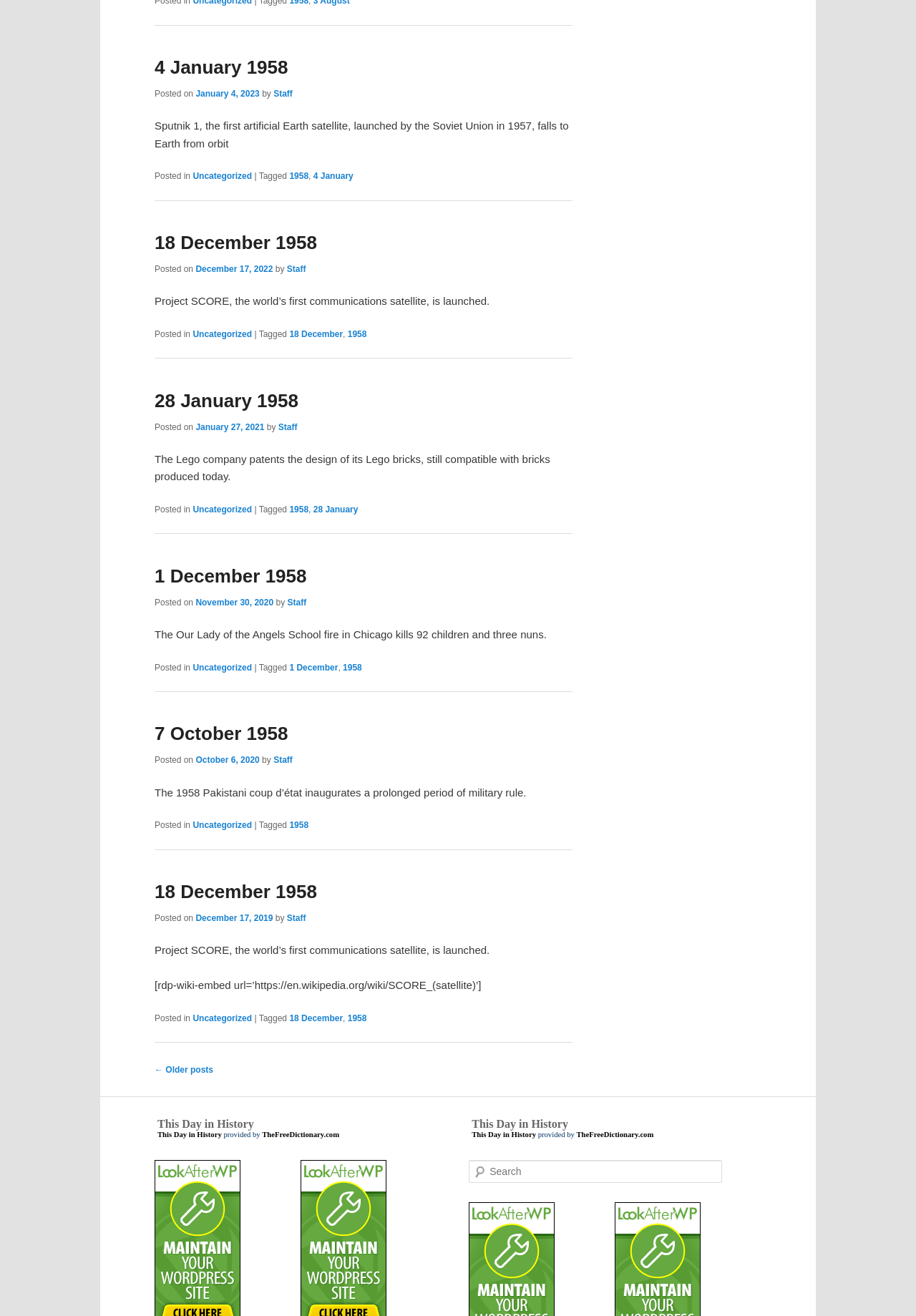Pinpoint the bounding box coordinates for the area that should be clicked to perform the following instruction: "Click the link to view the post from 28 January 1958".

[0.169, 0.296, 0.326, 0.313]